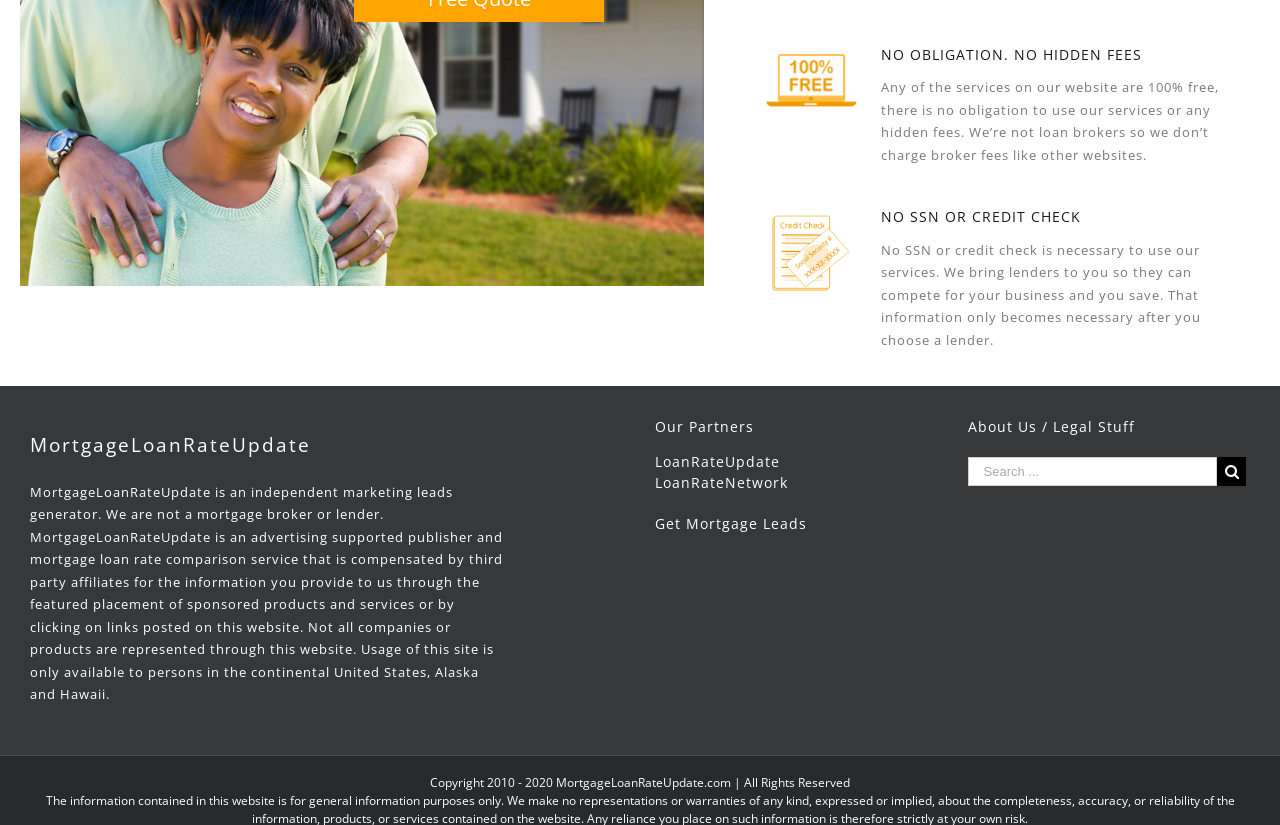What is required to use the website's services?
Provide a detailed answer to the question using information from the image.

According to the StaticText element with the text 'NO SSN OR CREDIT CHECK', it is stated that no SSN or credit check is necessary to use the website's services, and that this information only becomes necessary after choosing a lender.